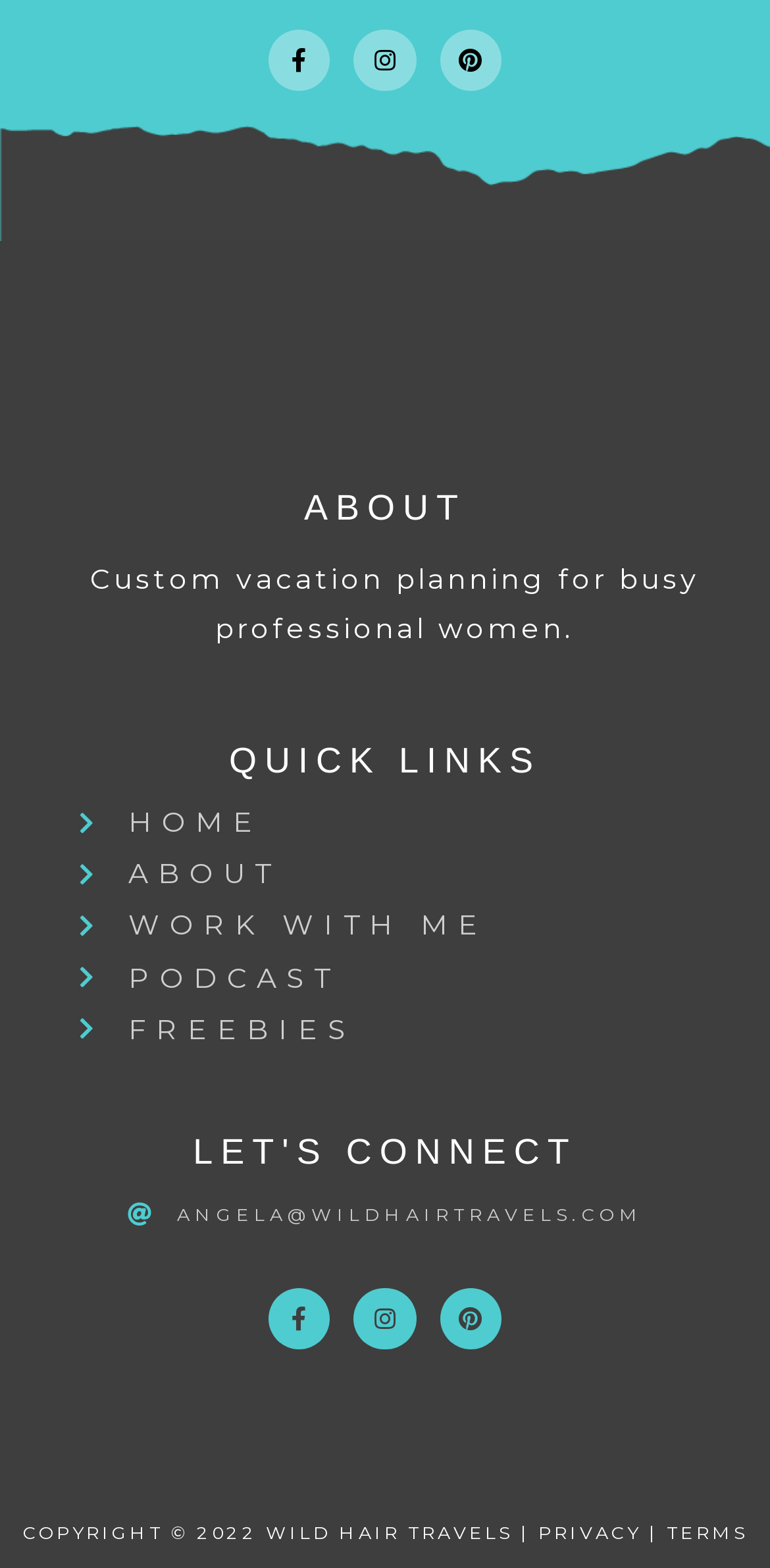Based on the element description Work With Me, identify the bounding box coordinates for the UI element. The coordinates should be in the format (top-left x, top-left y, bottom-right x, bottom-right y) and within the 0 to 1 range.

[0.103, 0.575, 0.949, 0.607]